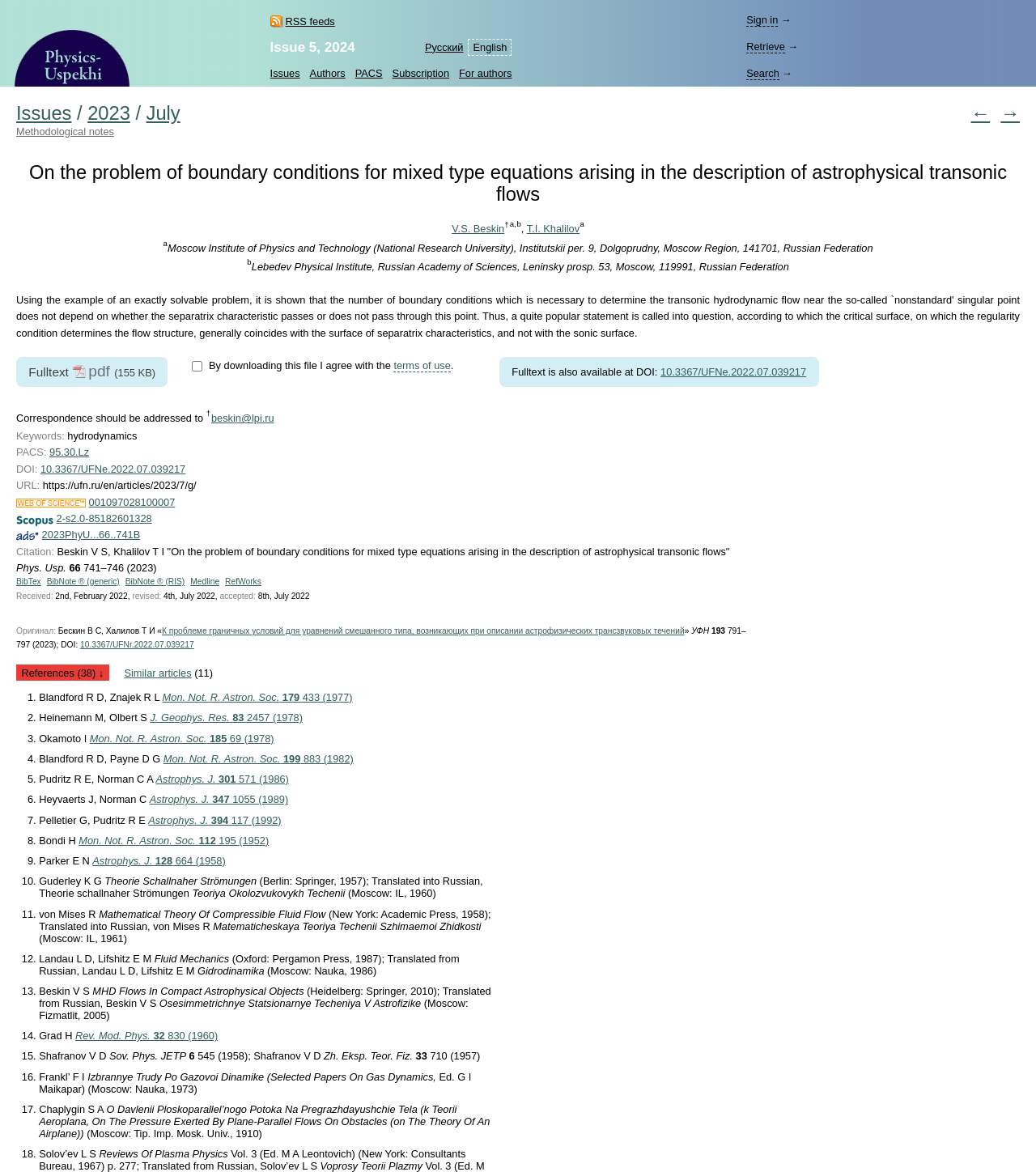Please locate the bounding box coordinates of the element that should be clicked to achieve the given instruction: "Switch to English".

[0.452, 0.033, 0.494, 0.047]